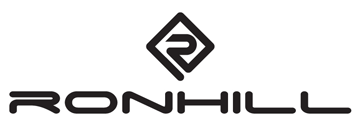What is Ronhill recognized for in the athletic community?
Answer the question with detailed information derived from the image.

According to the caption, Ronhill is recognized in the athletic community for its innovative designs, which prioritize comfort and performance for runners, indicating that the brand is known for its cutting-edge approach to creating high-quality running apparel and accessories.